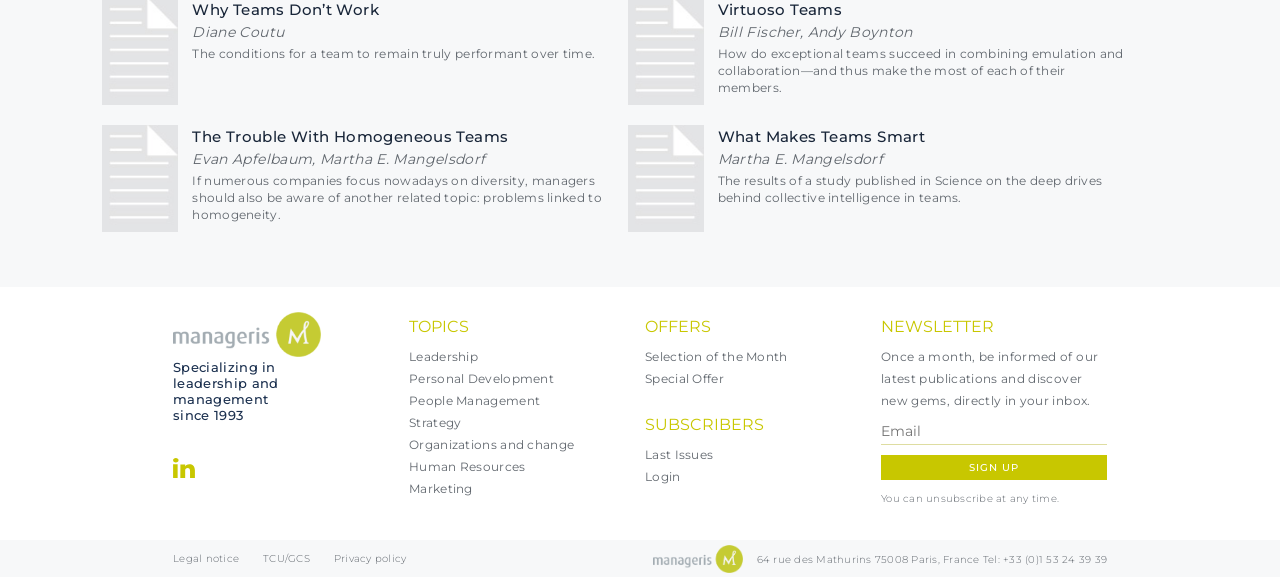What is the name of the author of the first article?
Based on the image, give a one-word or short phrase answer.

Diane Coutu